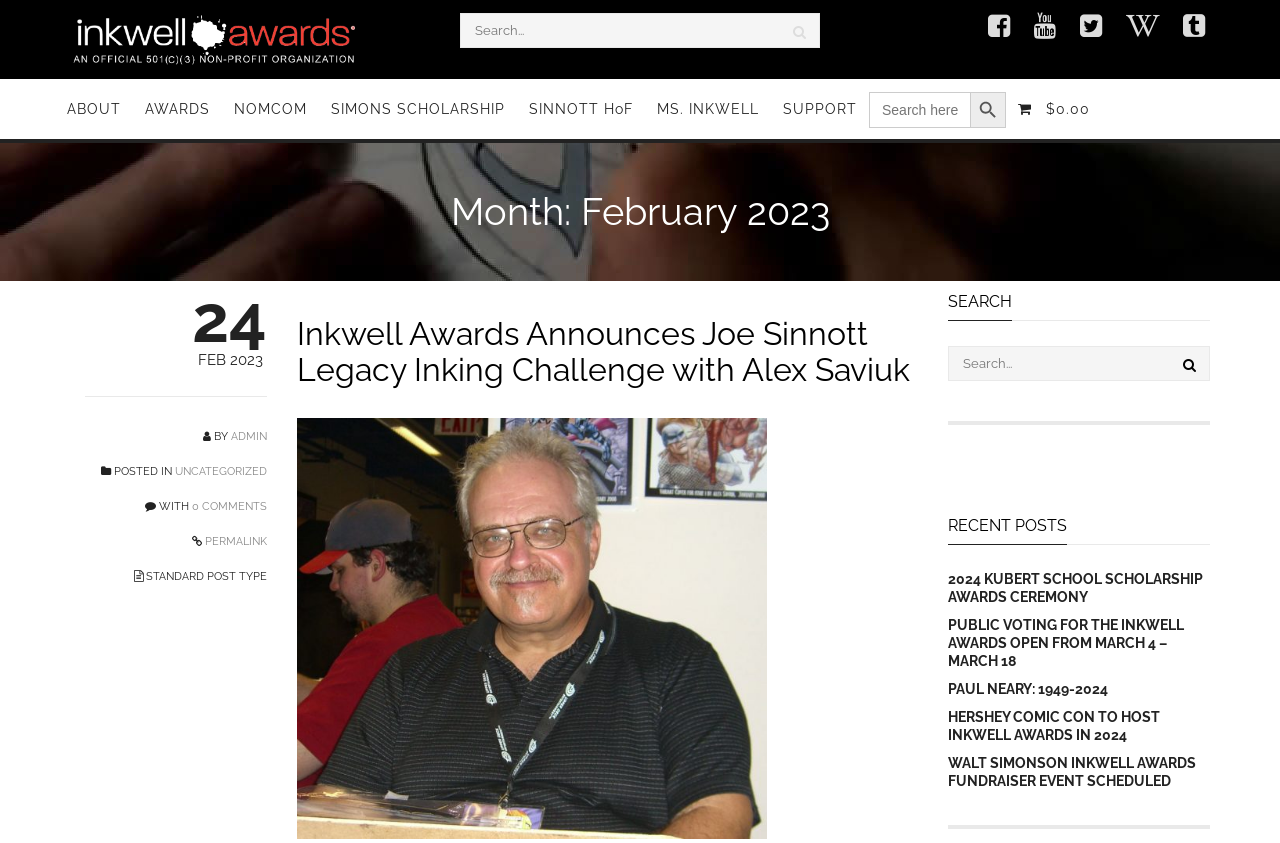What is the current month and year?
Please look at the screenshot and answer using one word or phrase.

February 2023